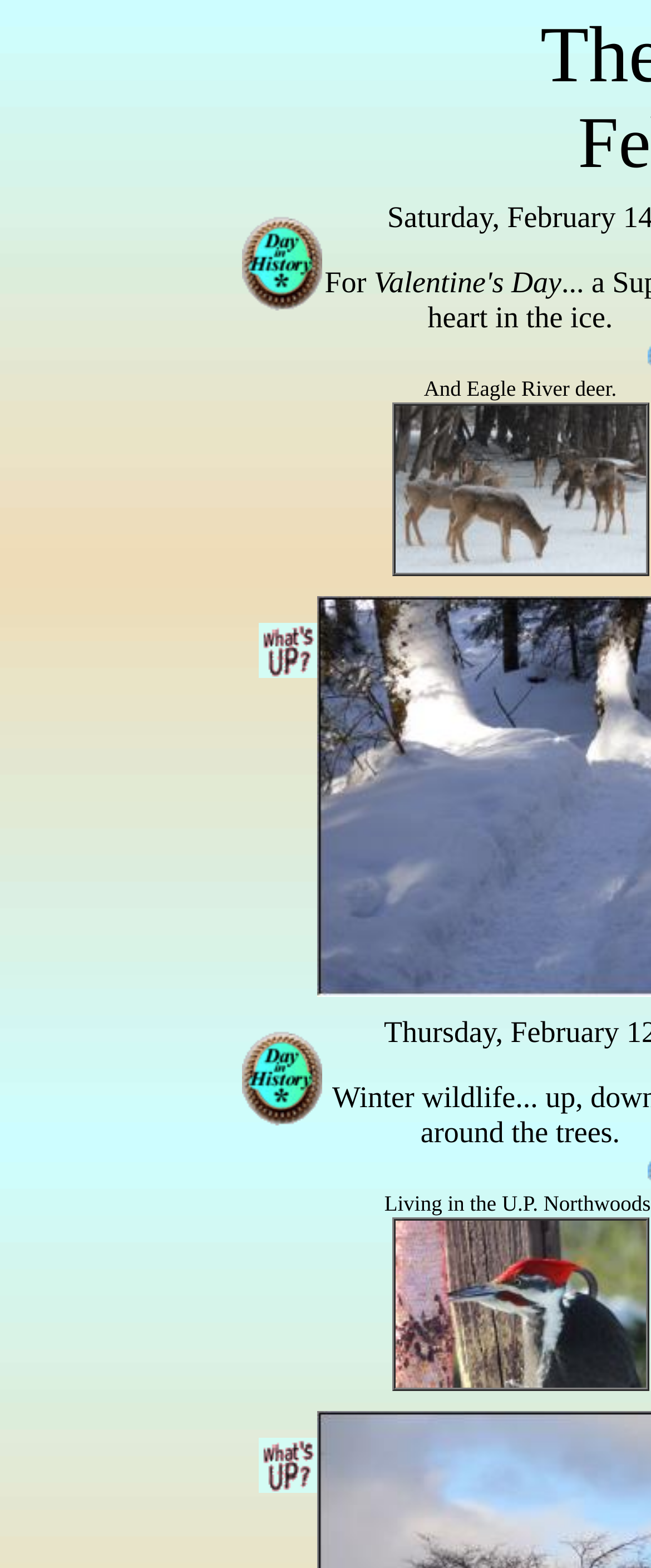Identify the bounding box coordinates for the UI element described as: "alt="Oh deer!"". The coordinates should be provided as four floats between 0 and 1: [left, top, right, bottom].

[0.607, 0.352, 0.991, 0.37]